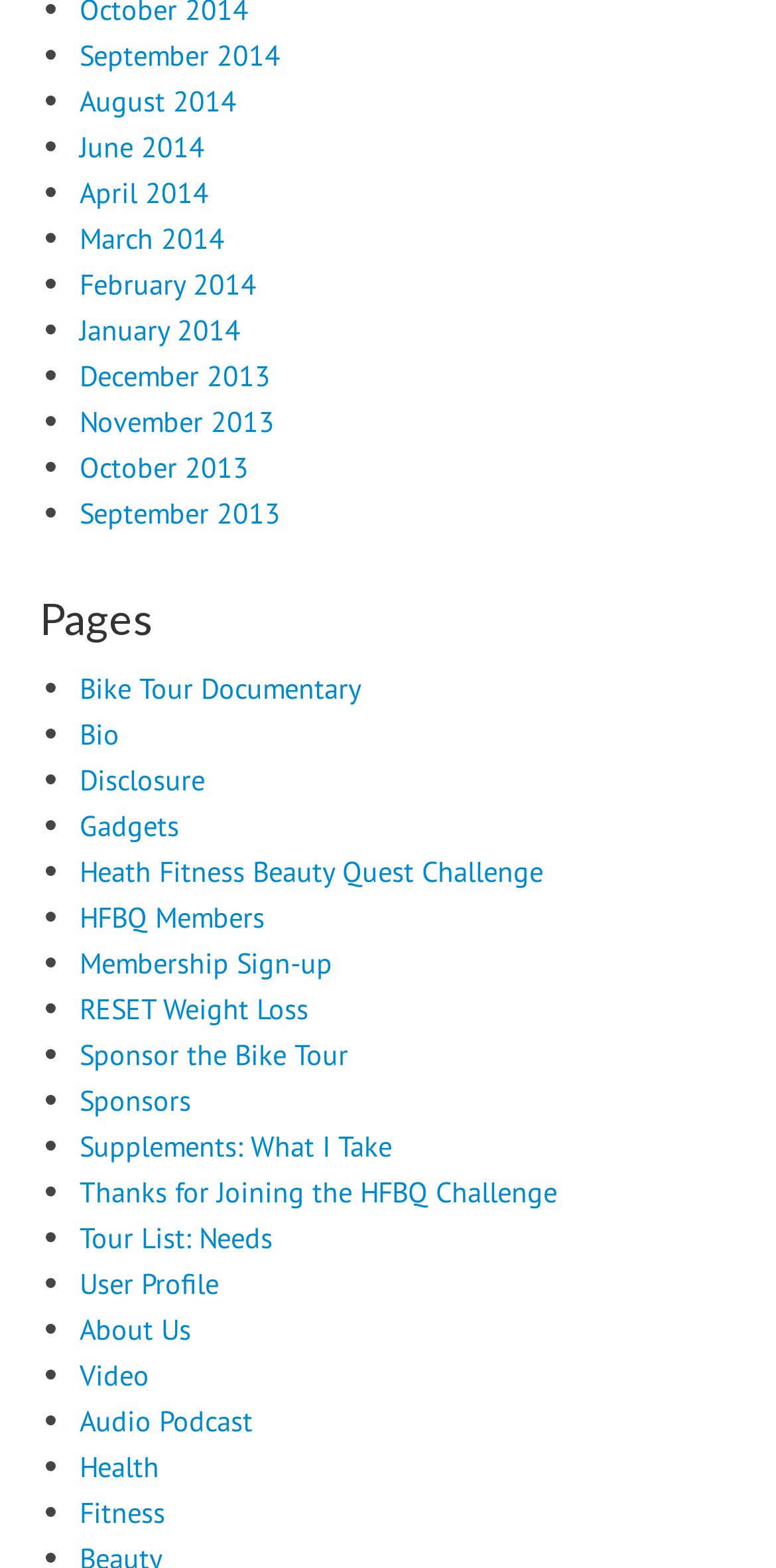Kindly determine the bounding box coordinates for the area that needs to be clicked to execute this instruction: "Learn about Supplements: What I Take".

[0.103, 0.719, 0.505, 0.743]